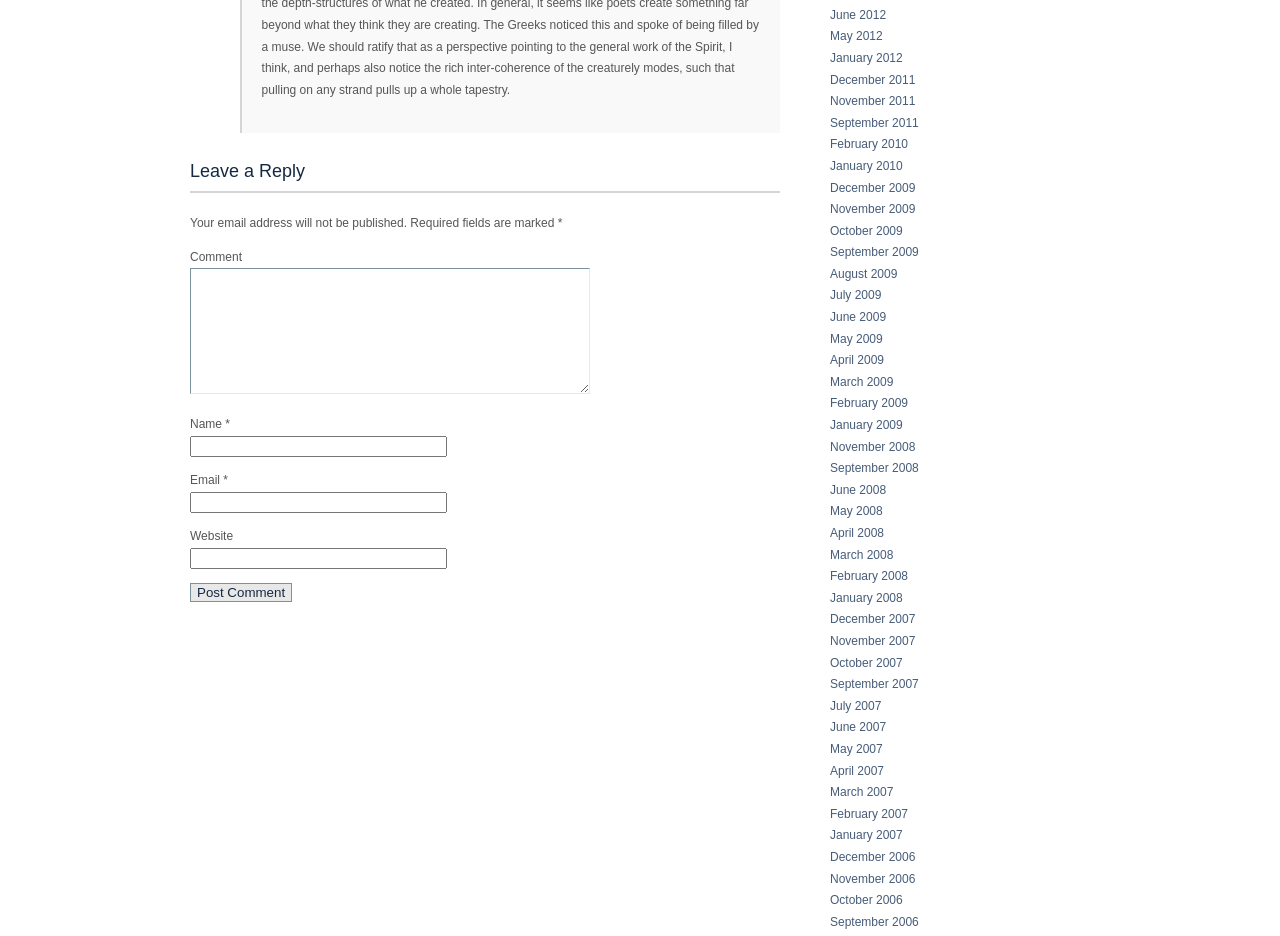Please identify the bounding box coordinates of the clickable element to fulfill the following instruction: "View posts from June 2012". The coordinates should be four float numbers between 0 and 1, i.e., [left, top, right, bottom].

[0.648, 0.008, 0.692, 0.023]